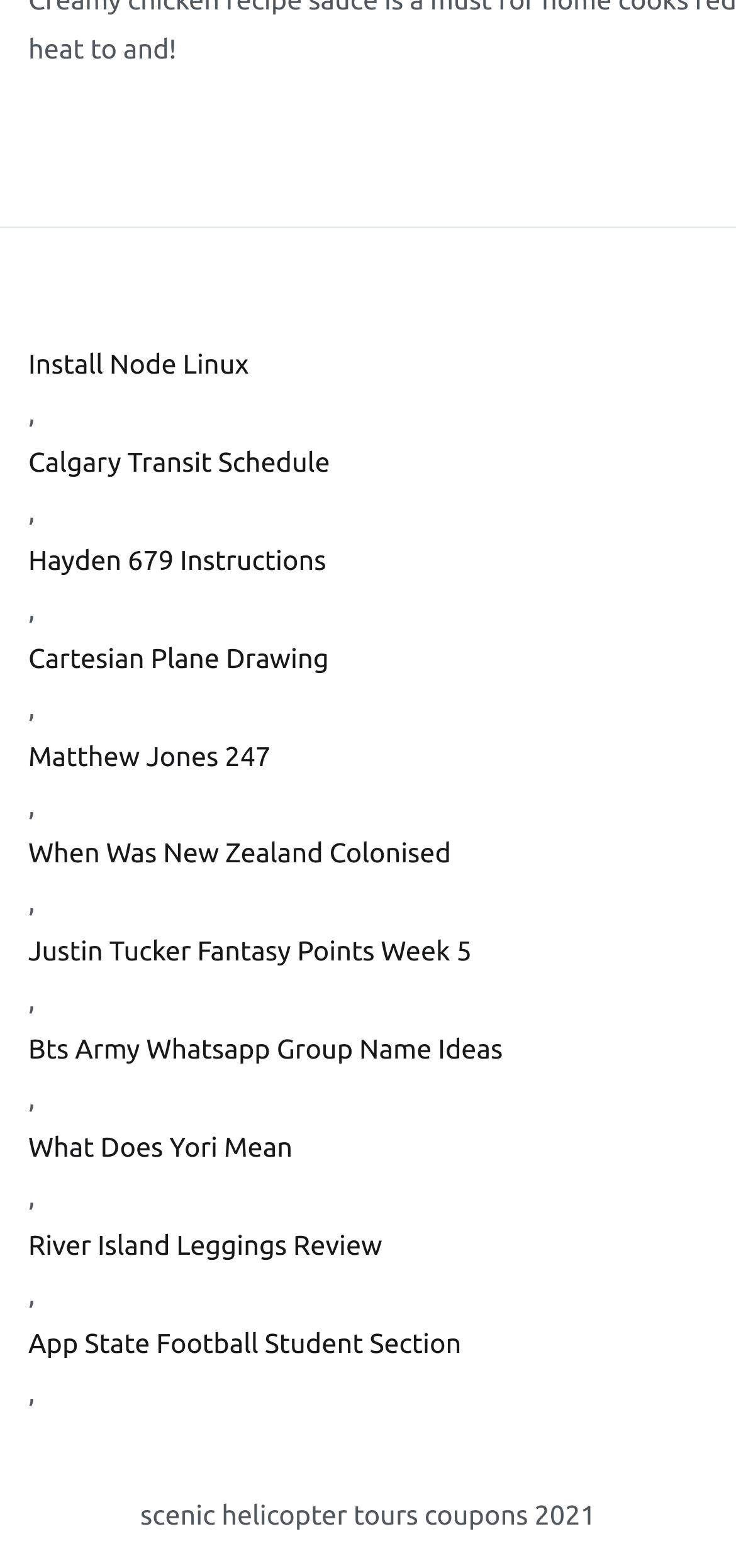How many StaticText elements are on this webpage?
Based on the screenshot, provide a one-word or short-phrase response.

6